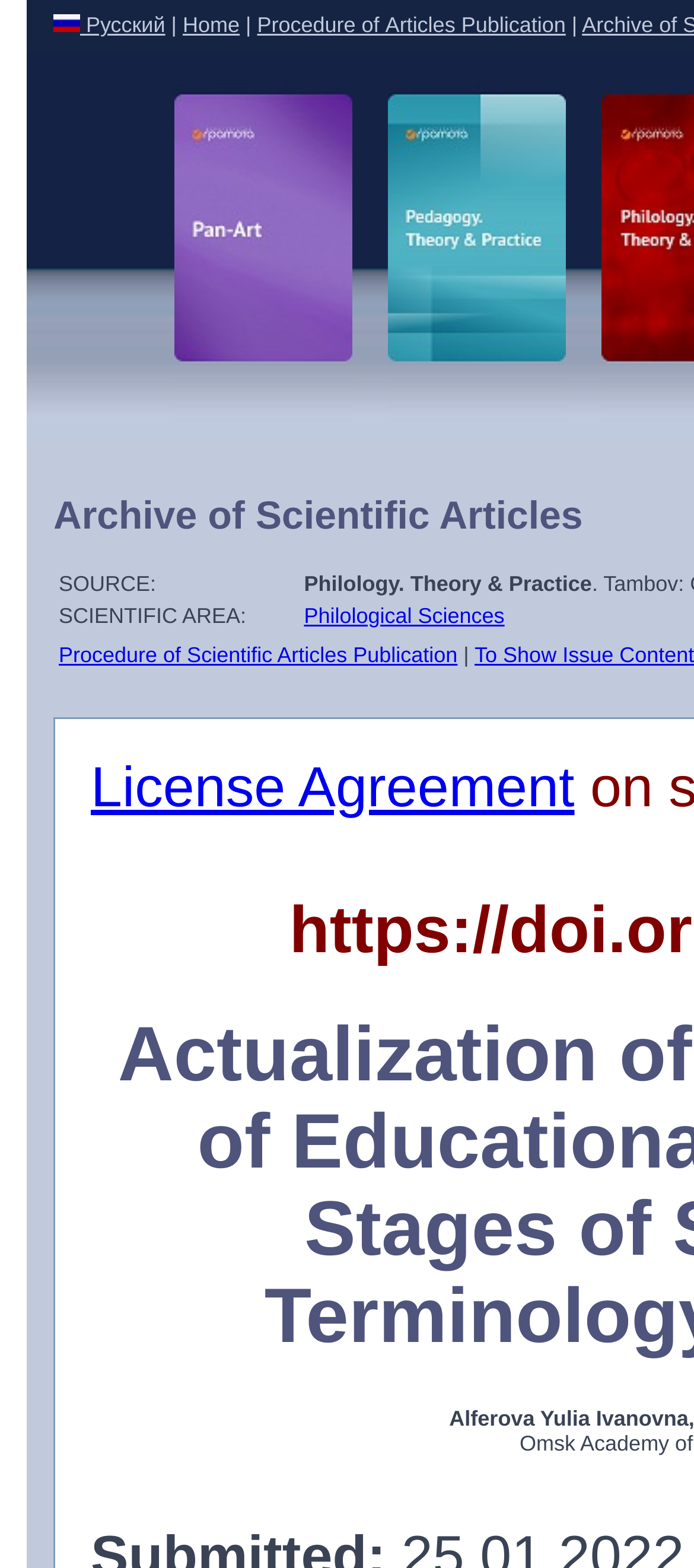Locate the bounding box coordinates of the clickable region to complete the following instruction: "Browse Philological Sciences articles."

[0.438, 0.385, 0.727, 0.401]